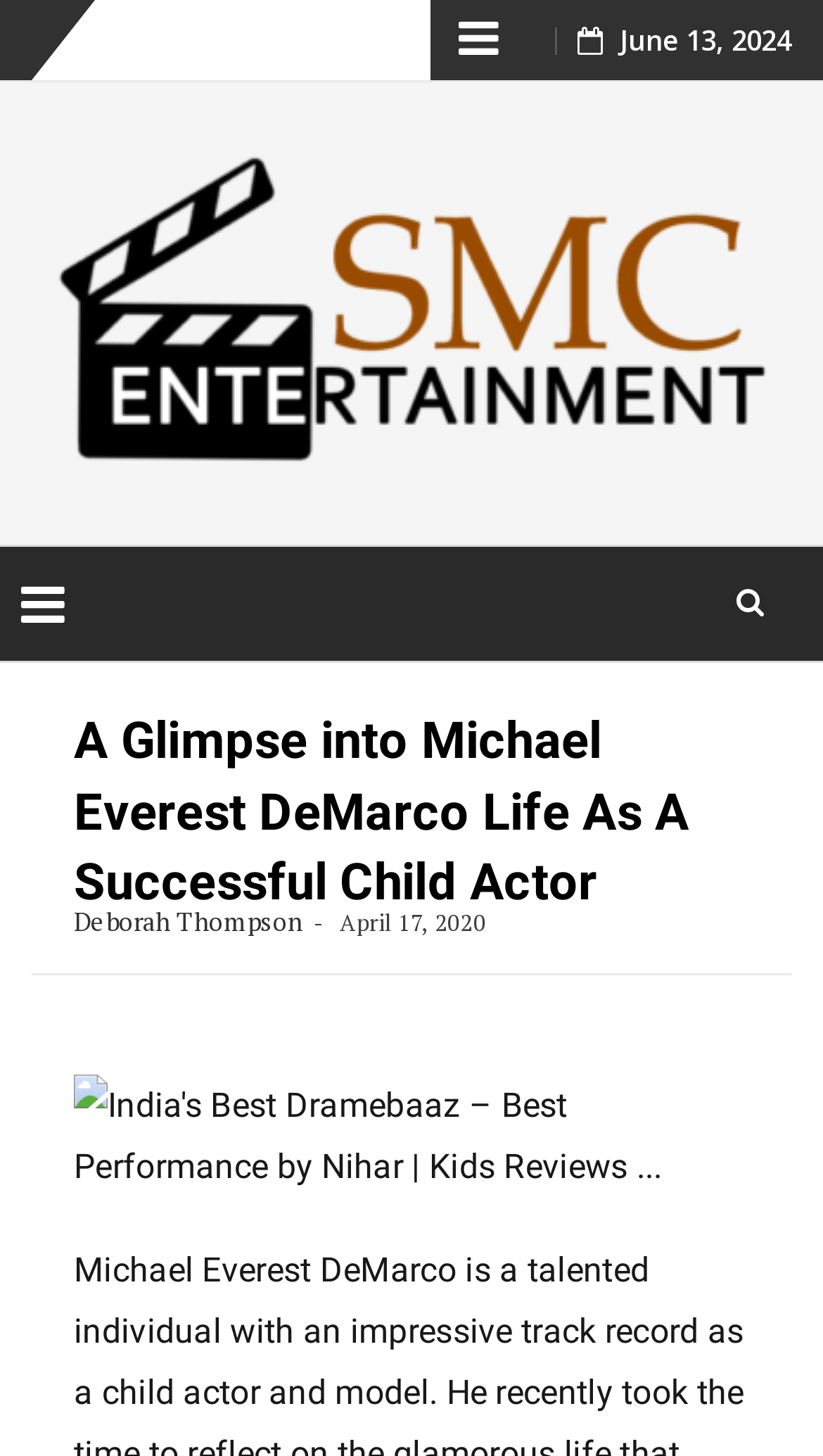What is the date mentioned at the top right corner?
Refer to the screenshot and deliver a thorough answer to the question presented.

I looked at the top right corner of the webpage and found a static text element with the date 'June 13, 2024'.